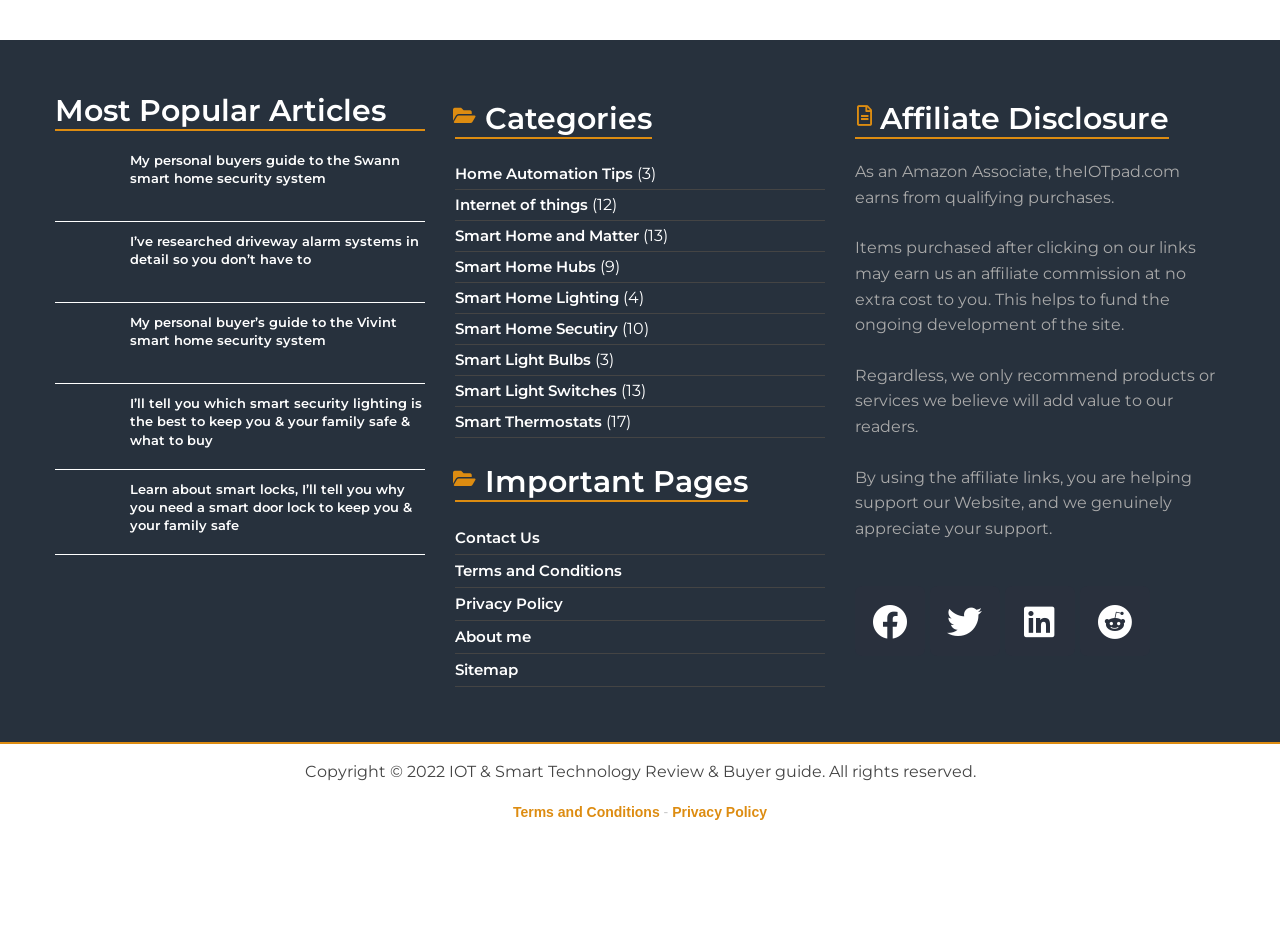Using the information in the image, give a comprehensive answer to the question: 
What is the main topic of the webpage?

The webpage appears to be a blog or review website focused on smart home security systems, with various articles and guides related to the topic. The presence of headings such as 'Most Popular Articles' and 'Categories' suggests that the website is organized around this central theme.